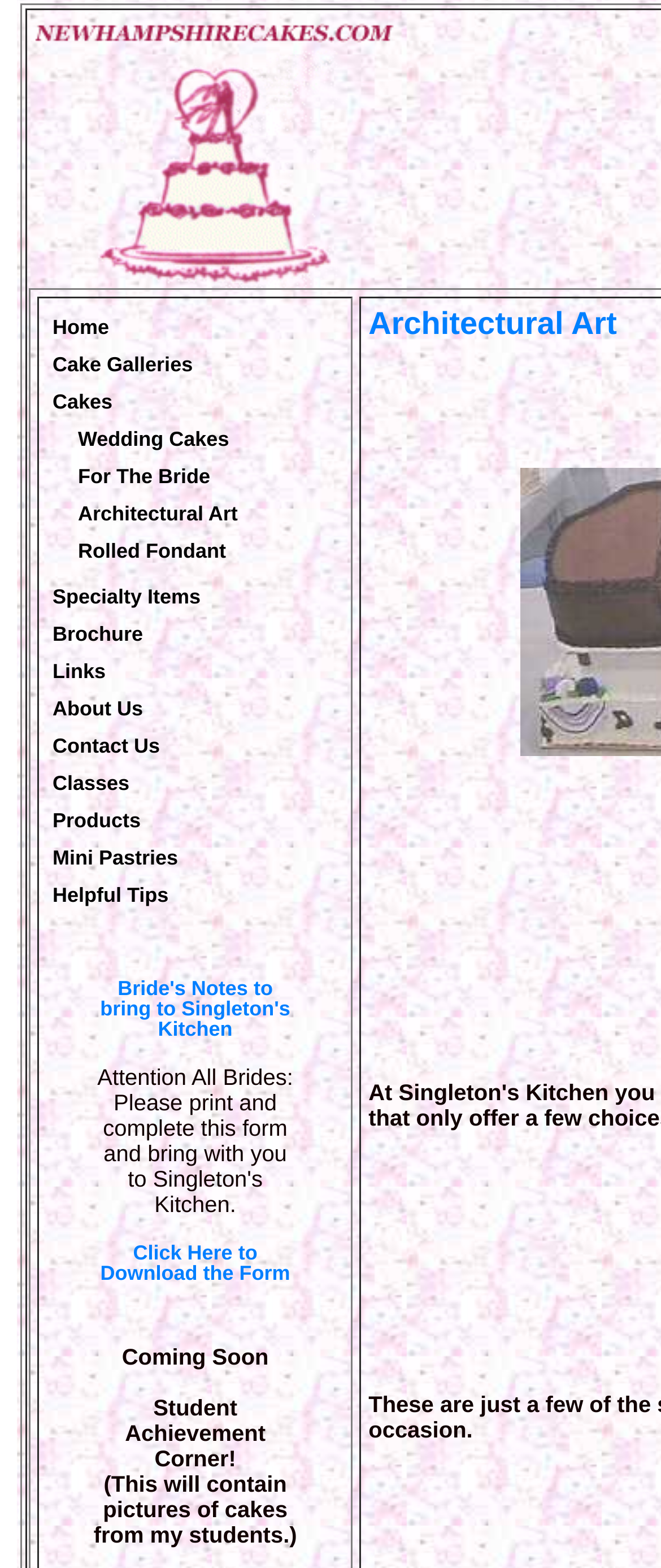Locate the bounding box coordinates of the UI element described by: "About Us". Provide the coordinates as four float numbers between 0 and 1, formatted as [left, top, right, bottom].

[0.079, 0.444, 0.216, 0.459]